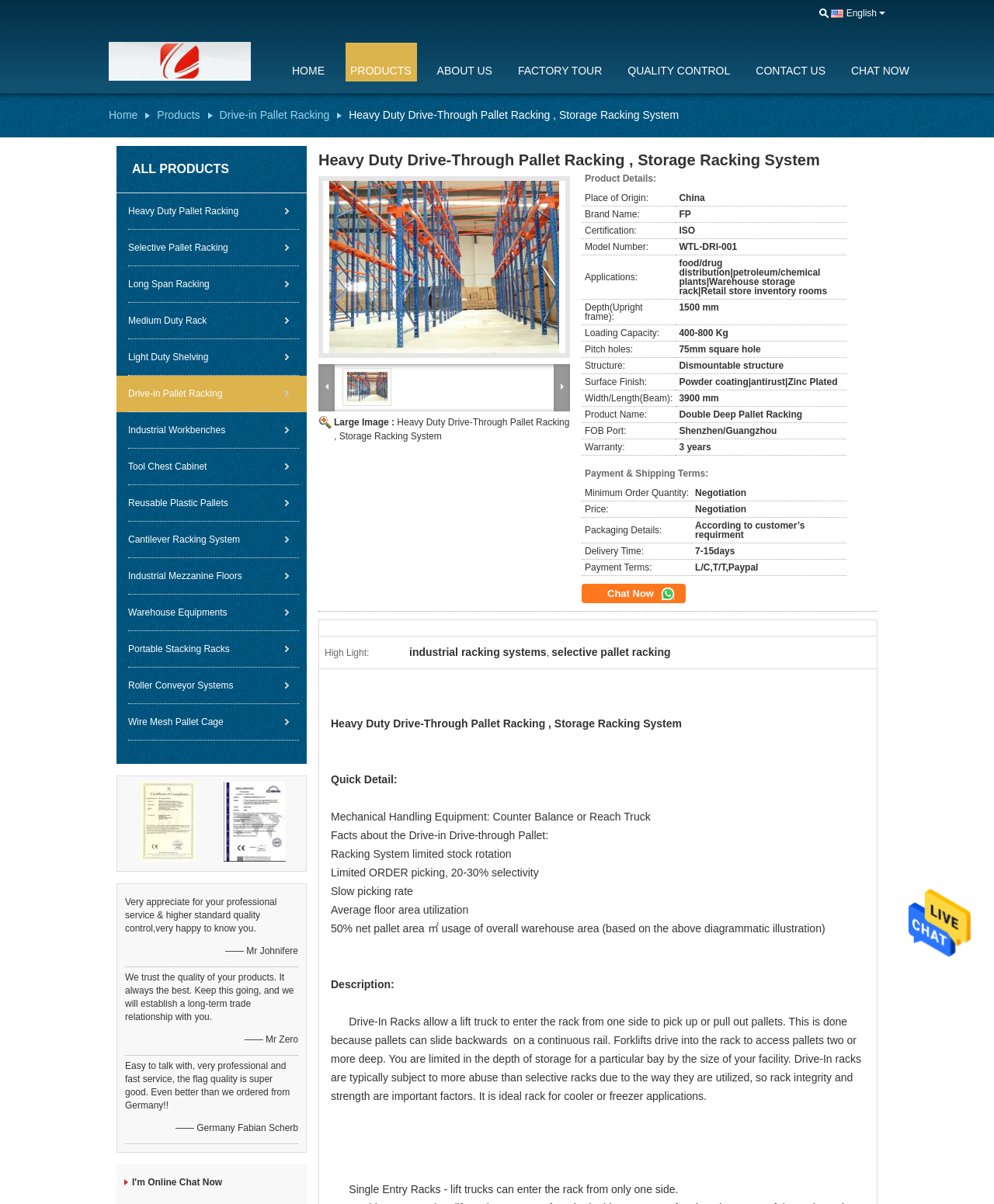Is there a chat function on the webpage?
Look at the screenshot and respond with one word or a short phrase.

Yes